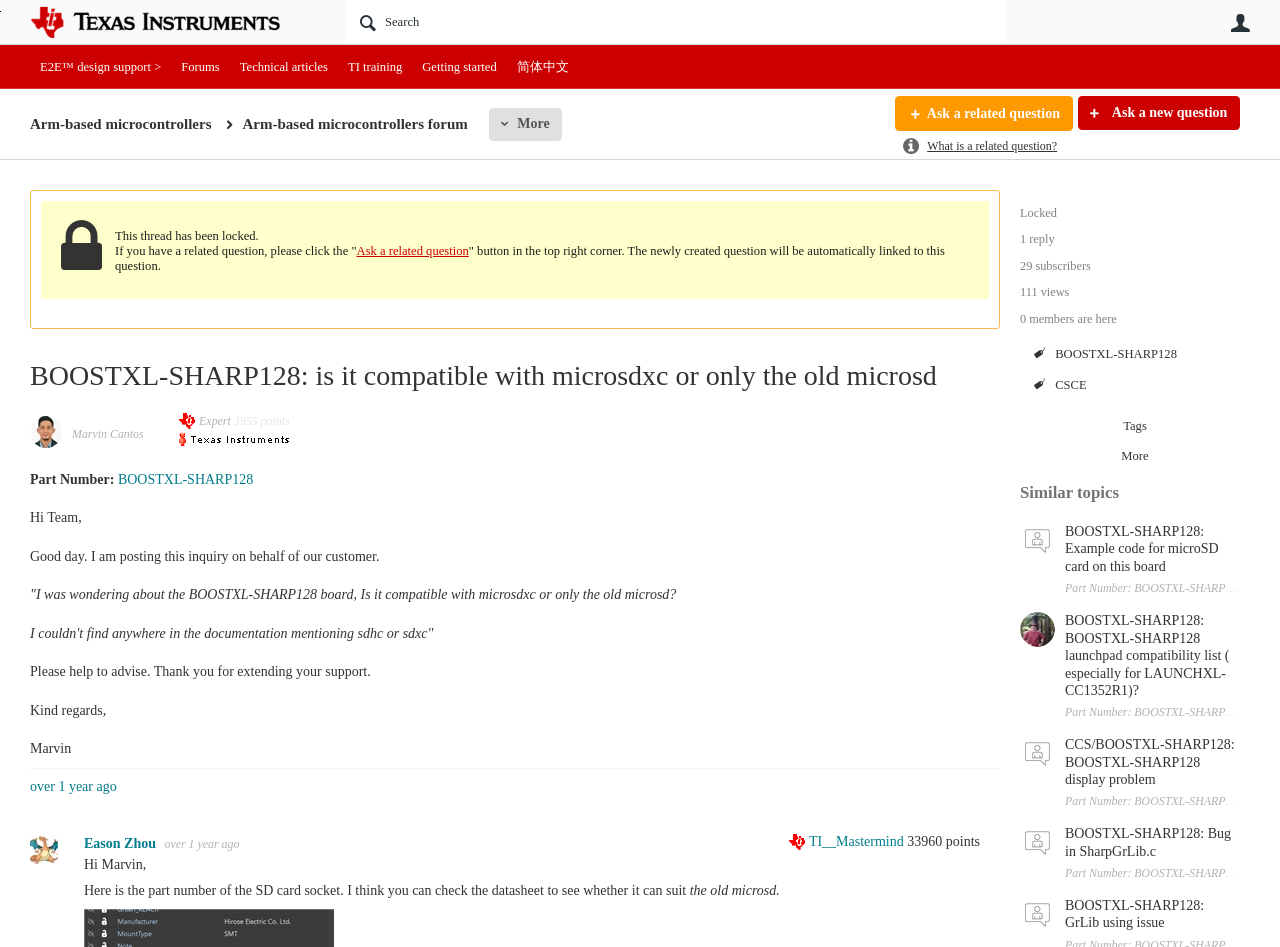Please analyze the image and provide a thorough answer to the question:
How many subscribers are there to this thread?

The number of subscribers can be found in the thread statistics section, which shows '29 subscribers'.